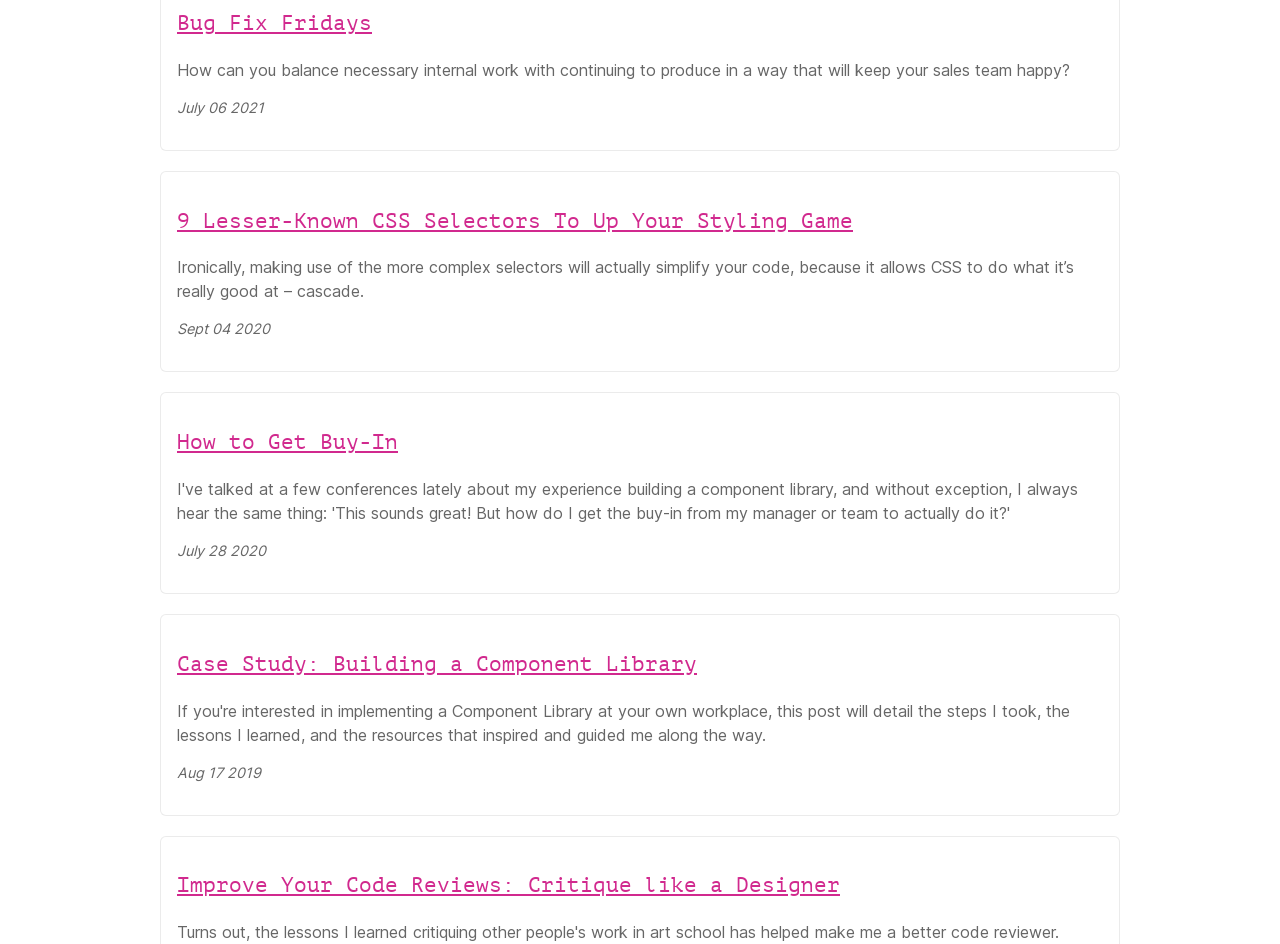Using the description: "Bug Fix Fridays", identify the bounding box of the corresponding UI element in the screenshot.

[0.138, 0.012, 0.862, 0.039]